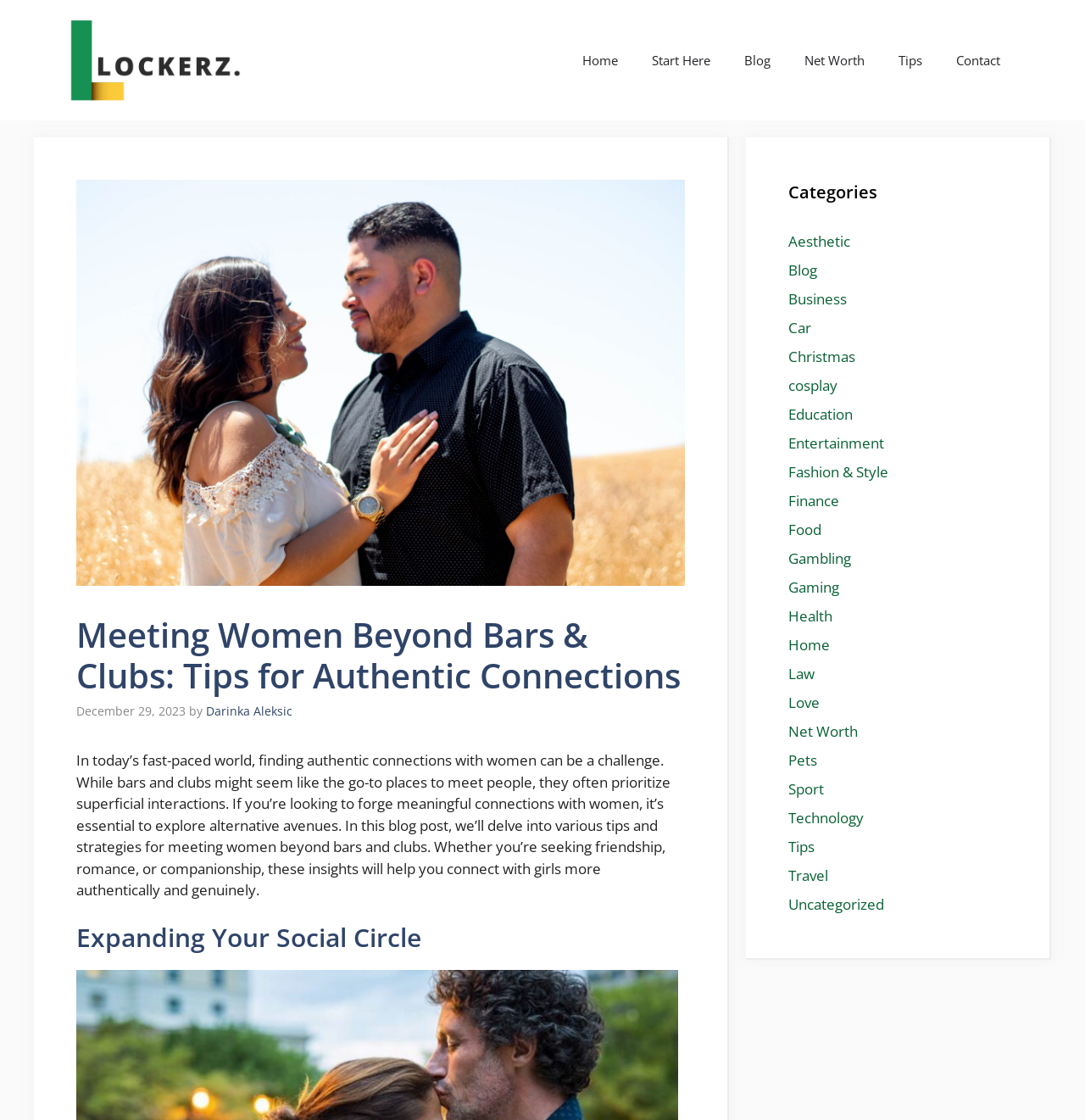Determine the bounding box coordinates of the clickable region to execute the instruction: "Click the 'Home' link". The coordinates should be four float numbers between 0 and 1, denoted as [left, top, right, bottom].

[0.521, 0.029, 0.585, 0.079]